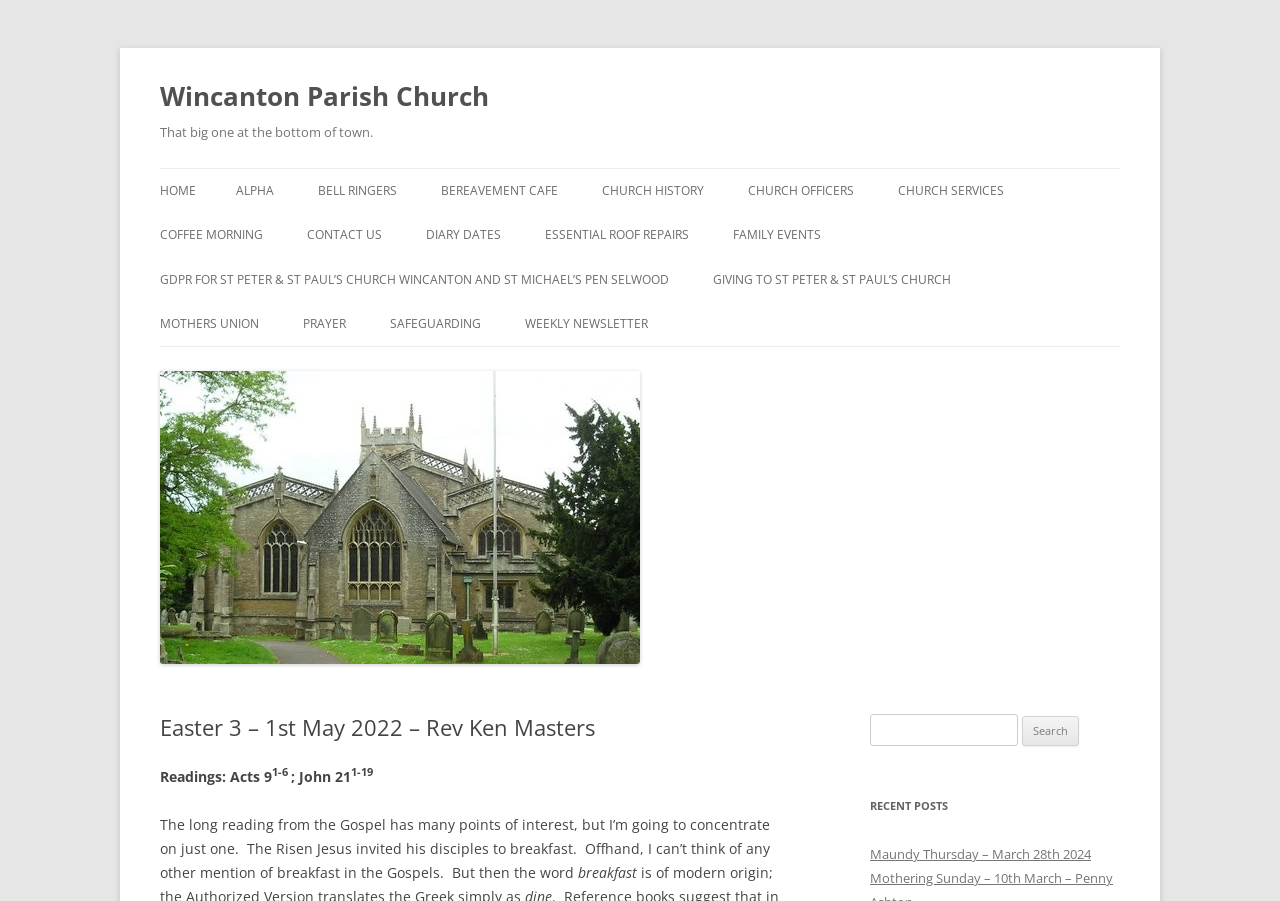What is the name of the church?
Please utilize the information in the image to give a detailed response to the question.

The name of the church can be found in the heading element at the top of the webpage, which reads 'Wincanton Parish Church'. This is also the text of the link element with bounding box coordinates [0.125, 0.08, 0.382, 0.133].